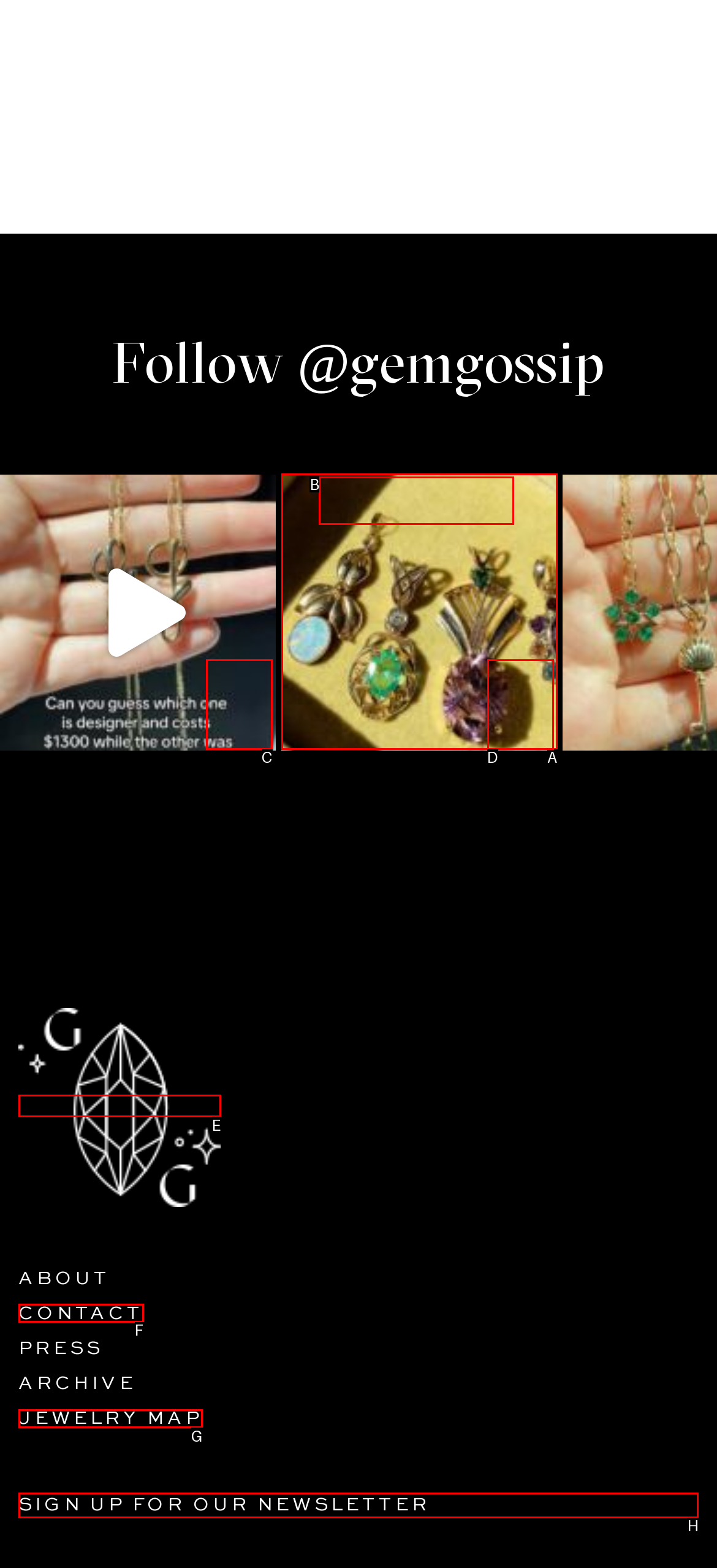Select the option I need to click to accomplish this task: Sign up for our newsletter
Provide the letter of the selected choice from the given options.

H